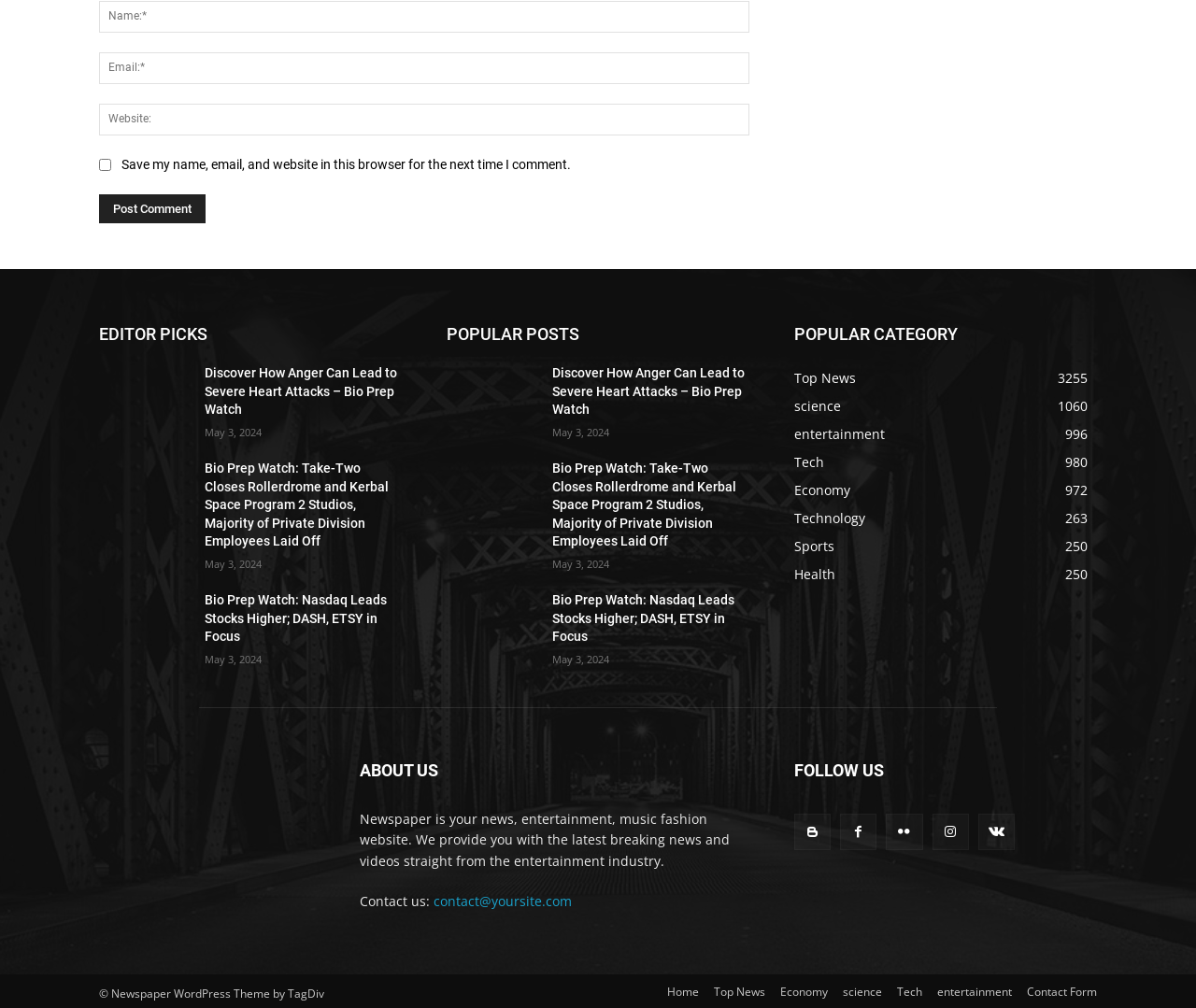Can you find the bounding box coordinates for the element that needs to be clicked to execute this instruction: "Post a comment"? The coordinates should be given as four float numbers between 0 and 1, i.e., [left, top, right, bottom].

[0.083, 0.191, 0.172, 0.22]